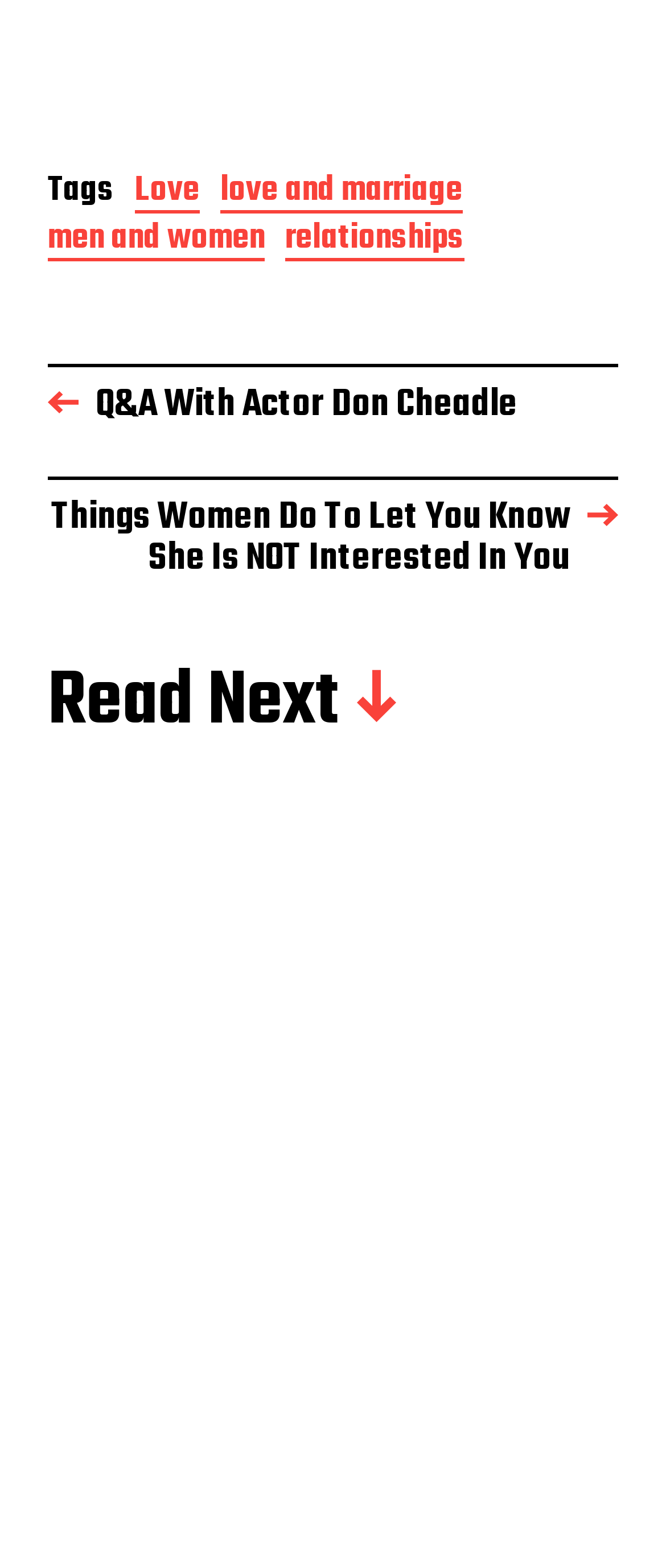Provide the bounding box coordinates of the UI element that matches the description: "Q&A With Actor Don Cheadle".

[0.072, 0.232, 0.928, 0.271]